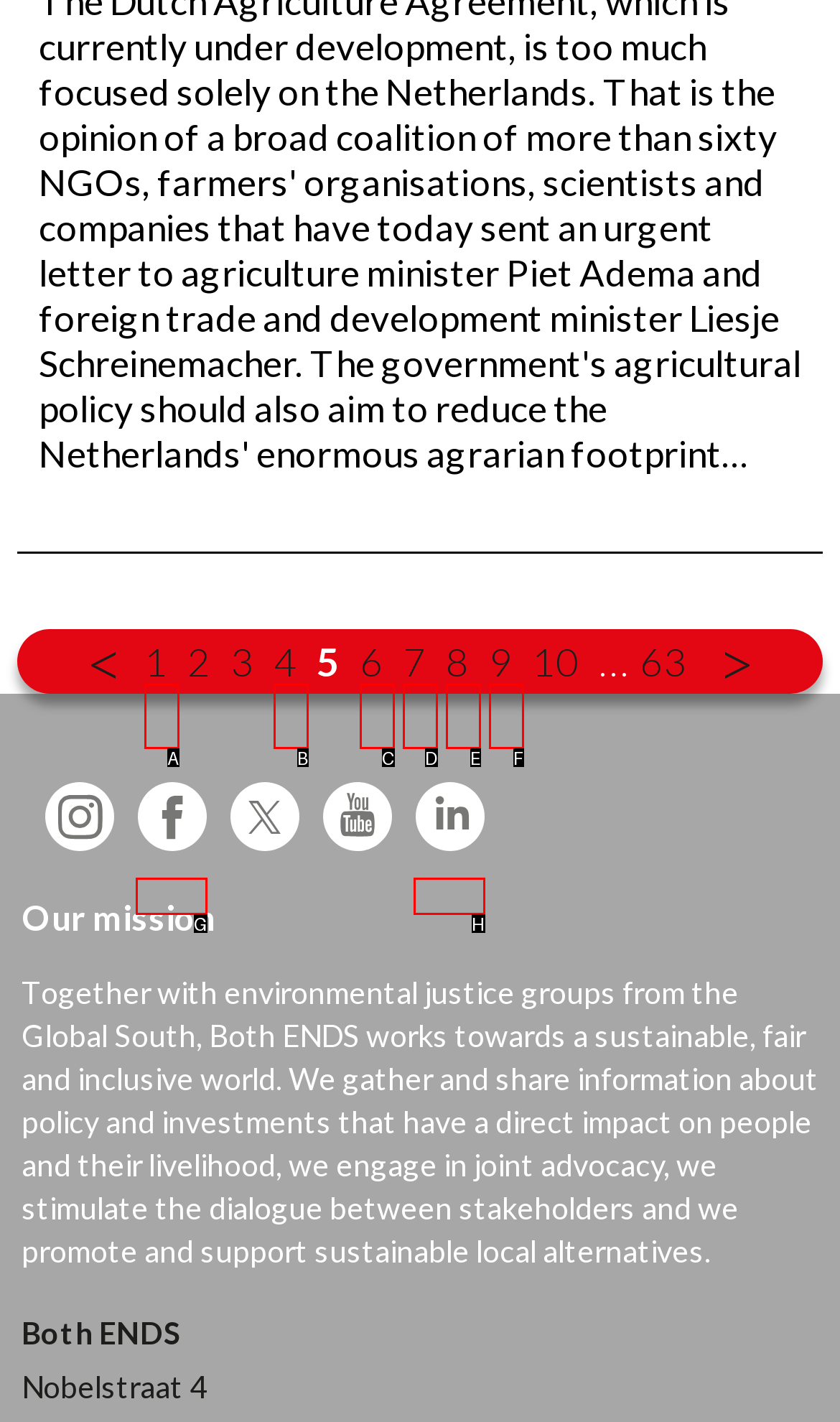From the choices given, find the HTML element that matches this description: title="follow us on Facebook". Answer with the letter of the selected option directly.

G